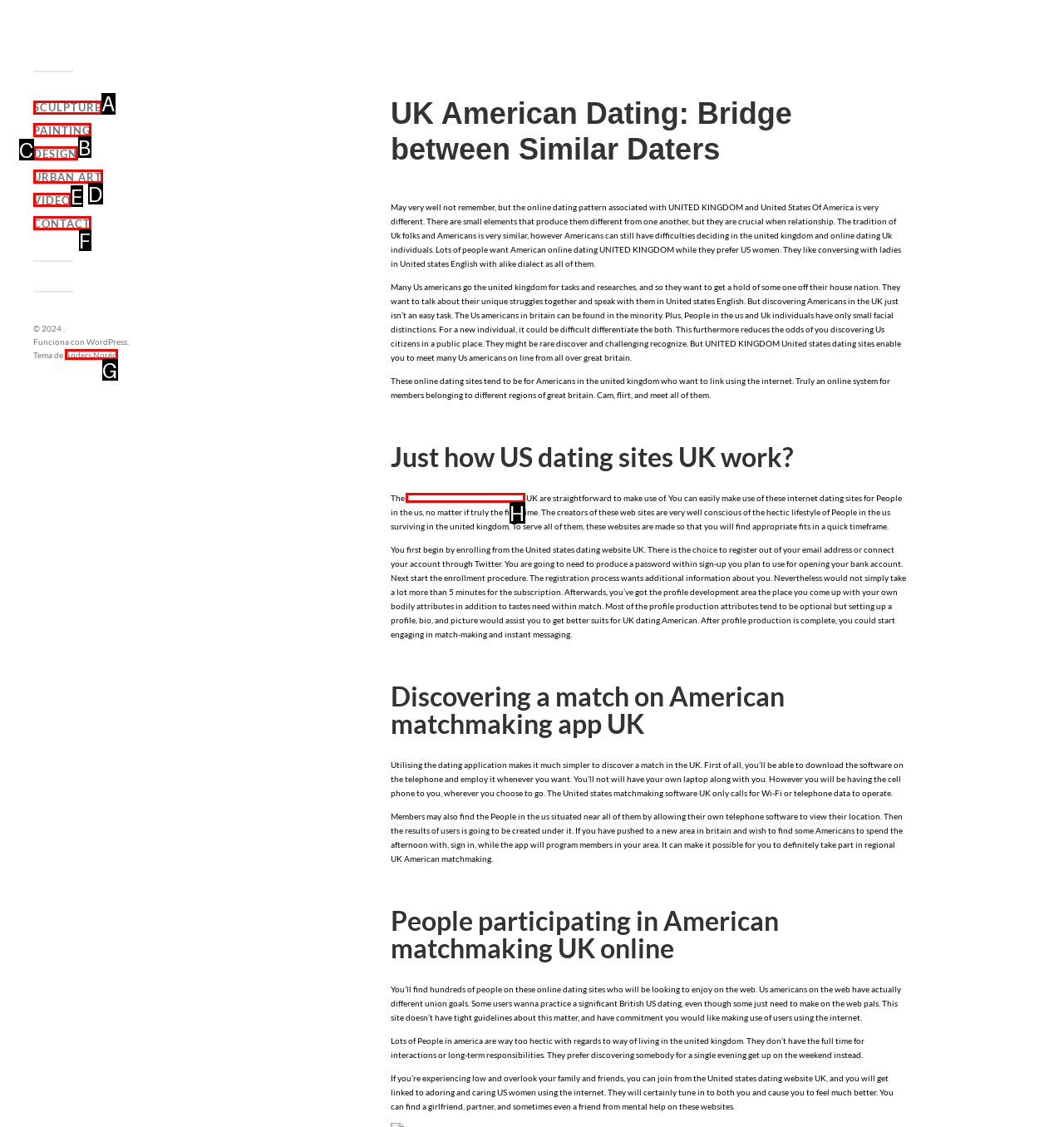Point out the HTML element I should click to achieve the following task: Click on the 'african american dating website' link Provide the letter of the selected option from the choices.

H